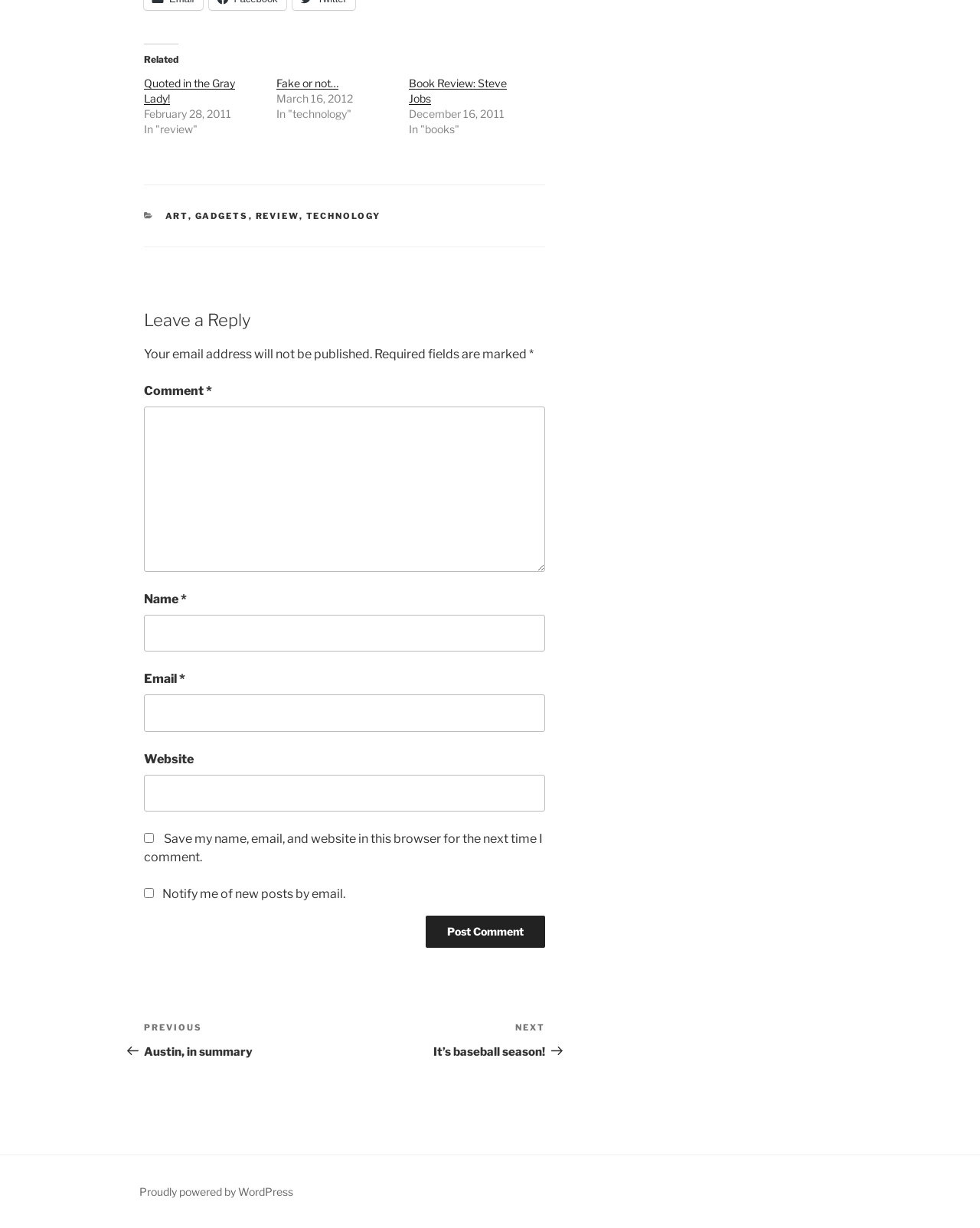Bounding box coordinates are specified in the format (top-left x, top-left y, bottom-right x, bottom-right y). All values are floating point numbers bounded between 0 and 1. Please provide the bounding box coordinate of the region this sentence describes: parent_node: Comment * name="comment"

[0.147, 0.331, 0.556, 0.466]